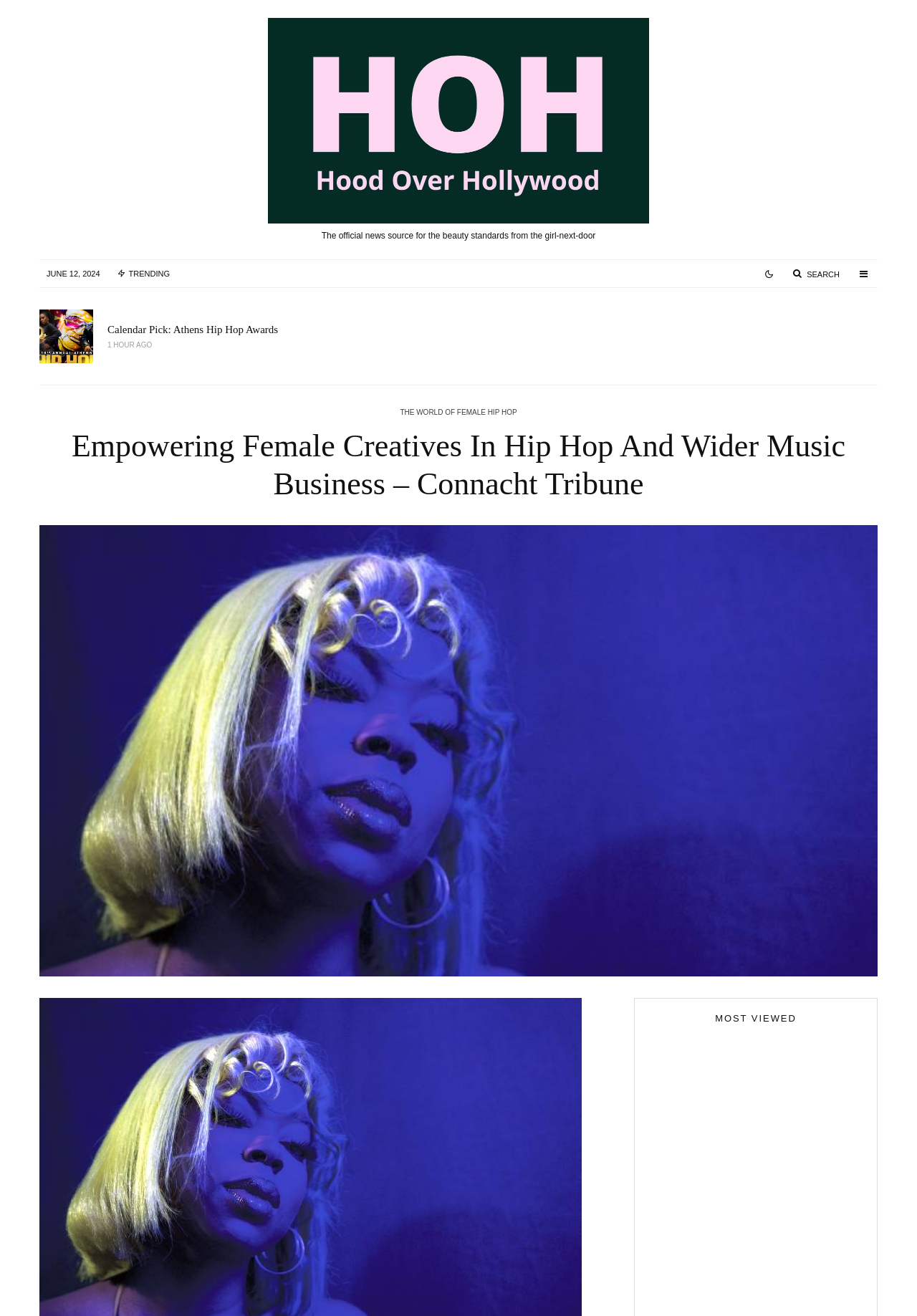Determine the bounding box coordinates of the clickable element to complete this instruction: "Check the trending news". Provide the coordinates in the format of four float numbers between 0 and 1, [left, top, right, bottom].

[0.117, 0.198, 0.196, 0.218]